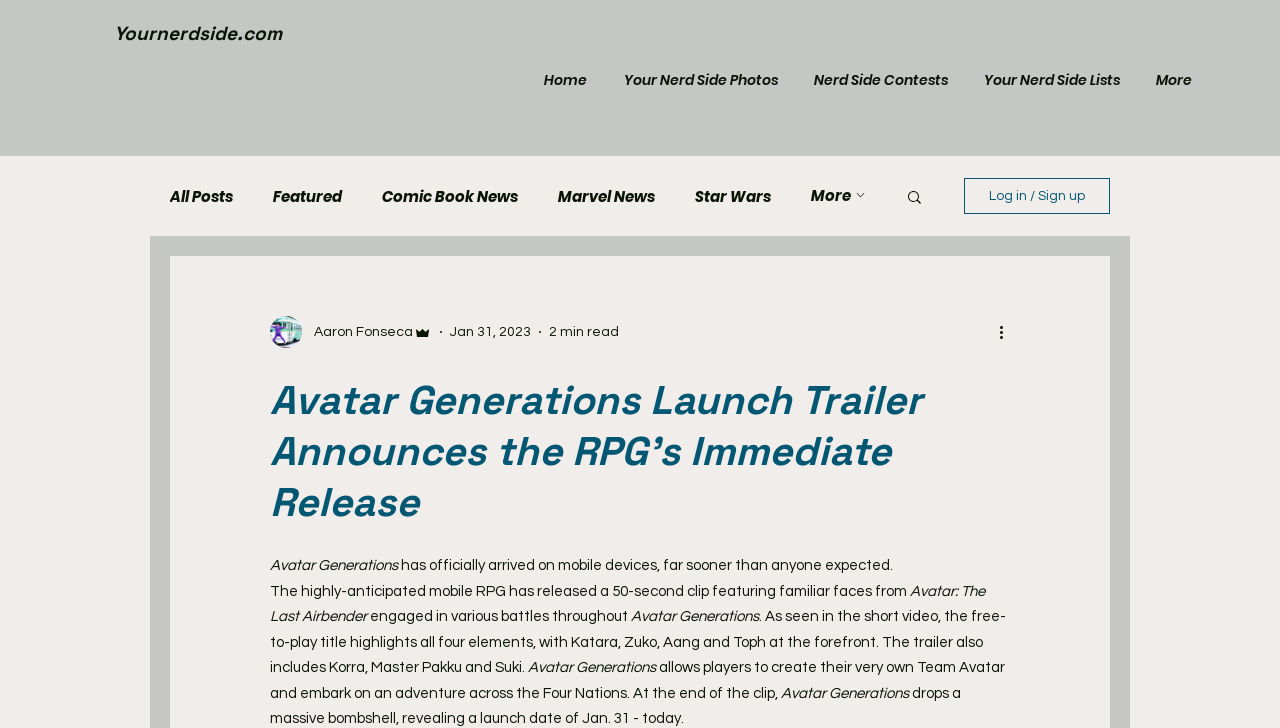Determine the bounding box coordinates for the region that must be clicked to execute the following instruction: "View more actions".

[0.778, 0.44, 0.797, 0.473]